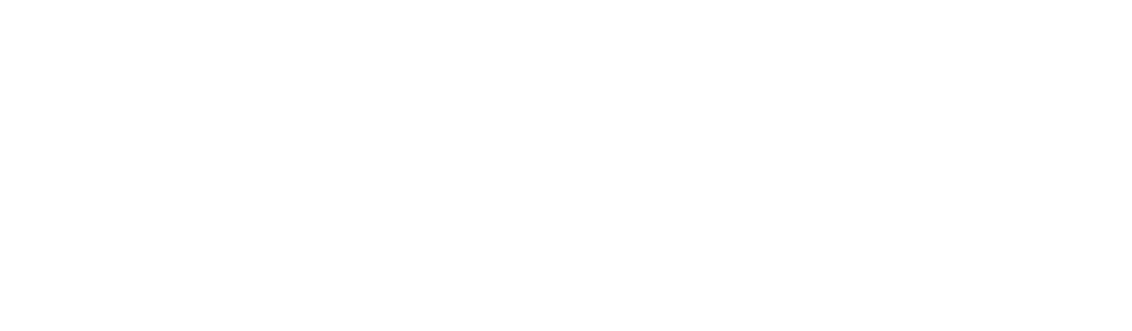Compose a detailed narrative for the image.

The image depicts a detailed representation of the "Charles II Petition Crown," a notable historical coin featured on the Dorchesters website, which specializes in reproduction and replica coins and medals. This specific crown coin is a part of Dorchesters' extensive collection, aimed at collectors and enthusiasts of ancient and medieval currency. The listing includes a rich description and context about the crown, highlighting its significance and craftsmanship in the realm of numismatics.